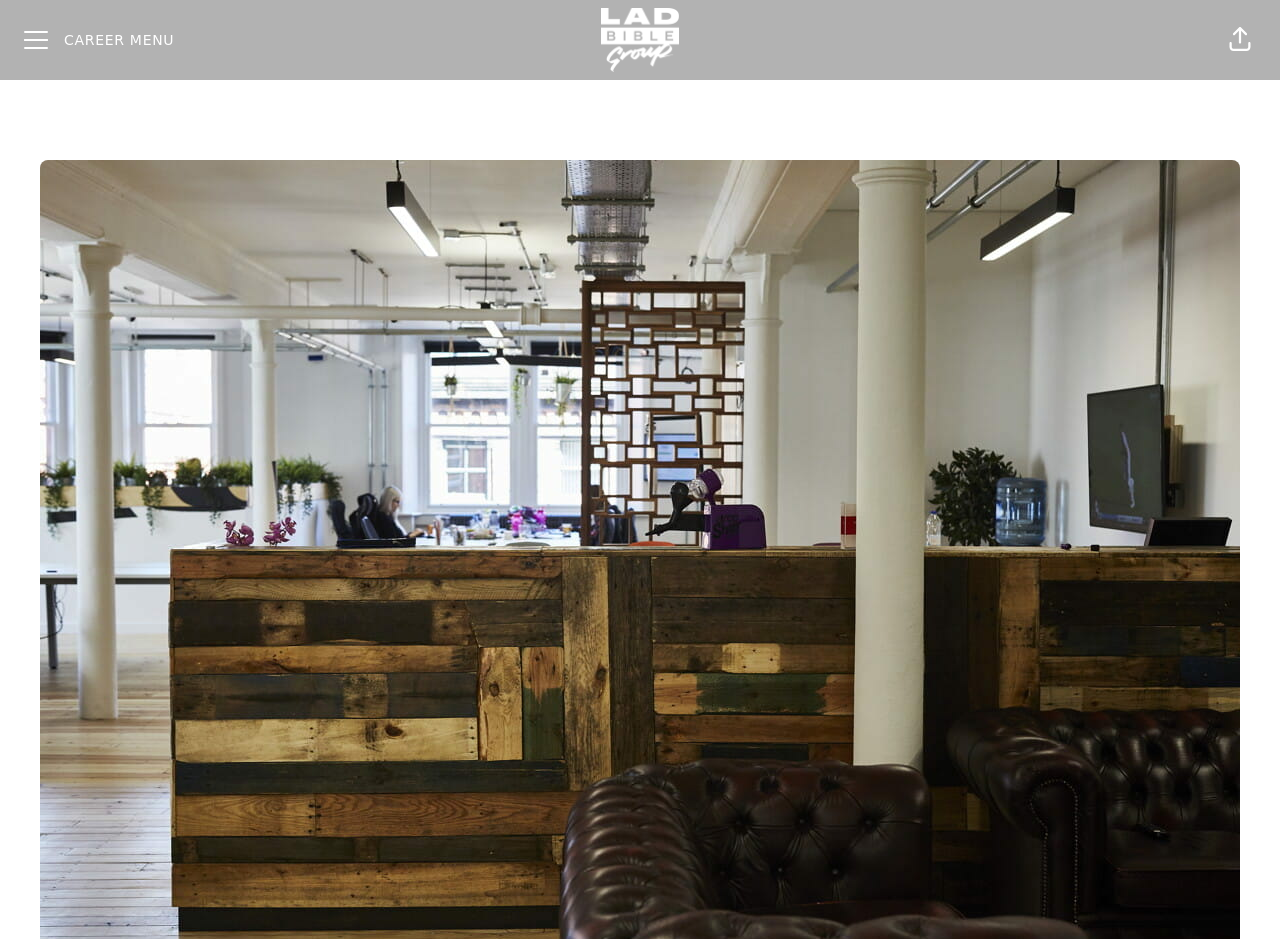Determine the bounding box of the UI element mentioned here: "Career menu". The coordinates must be in the format [left, top, right, bottom] with values ranging from 0 to 1.

[0.006, 0.013, 0.149, 0.072]